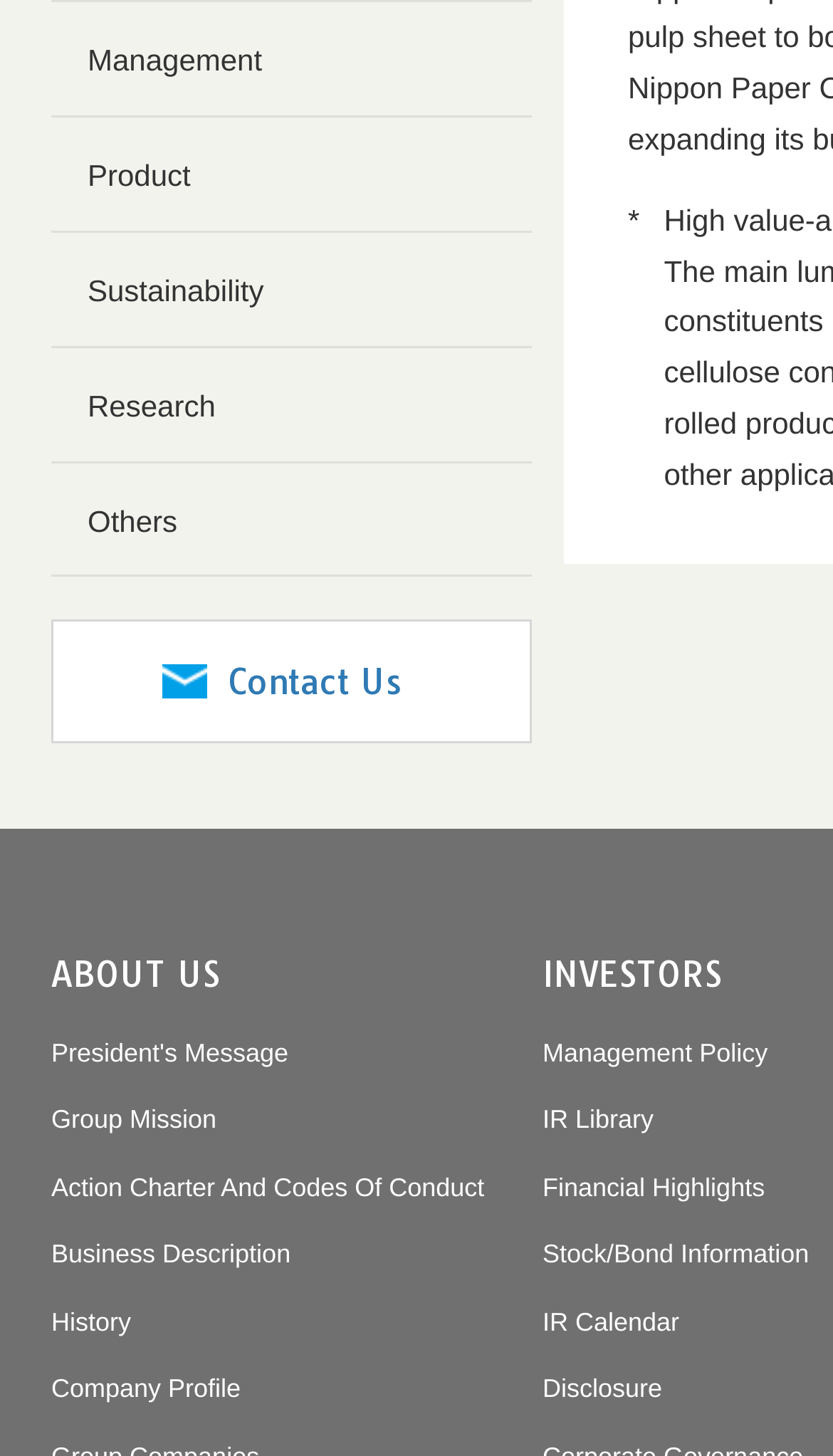Indicate the bounding box coordinates of the element that needs to be clicked to satisfy the following instruction: "go to Chris Siebenmann's homepage". The coordinates should be four float numbers between 0 and 1, i.e., [left, top, right, bottom].

None